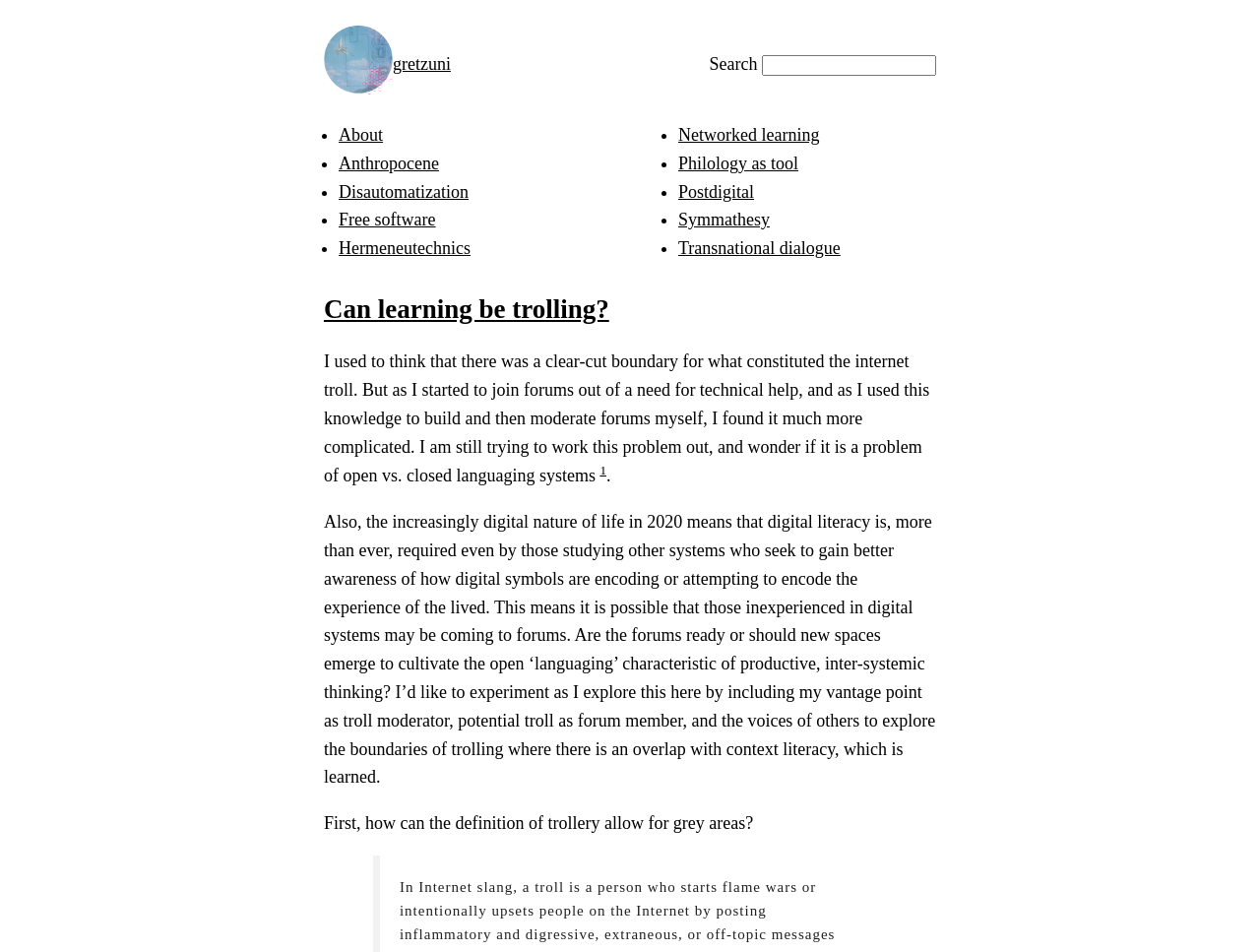What is the author's goal in including their vantage point in the article?
Look at the image and construct a detailed response to the question.

The author wants to experiment and explore the boundaries of trolling by including their vantage point as a troll moderator, potential troll as forum member, and the voices of others.